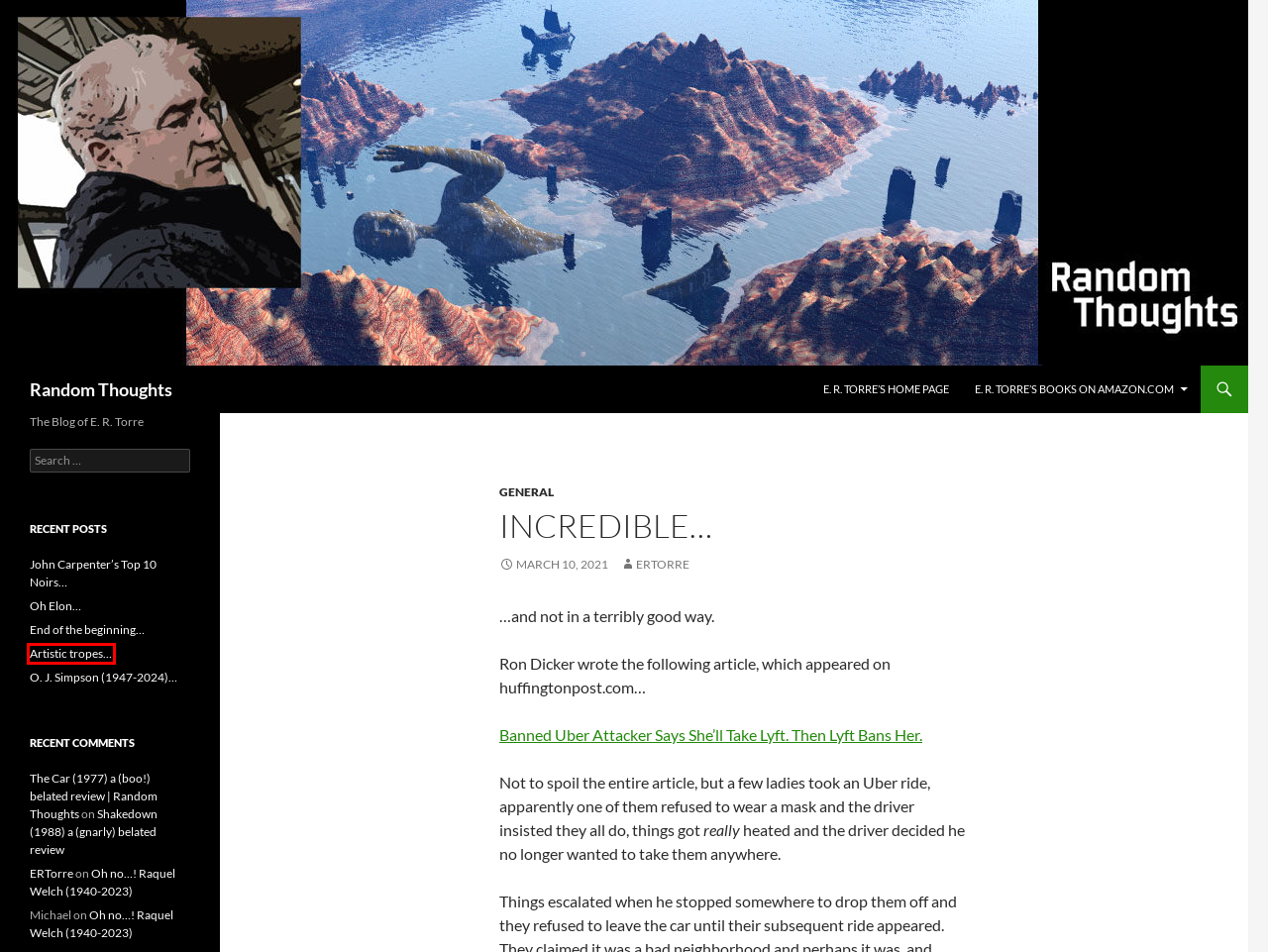You are provided a screenshot of a webpage featuring a red bounding box around a UI element. Choose the webpage description that most accurately represents the new webpage after clicking the element within the red bounding box. Here are the candidates:
A. ERTorre | Random Thoughts
B. Artistic tropes… | Random Thoughts
C. General | Random Thoughts
D. Amazon.com: E. R. Torre: books, biography, latest update
E. End of the beginning… | Random Thoughts
F. John Carpenter’s Top 10 Noirs… | Random Thoughts
G. Oh no…!  Raquel Welch (1940-2023) | Random Thoughts
H. Home | ertorre.com

B